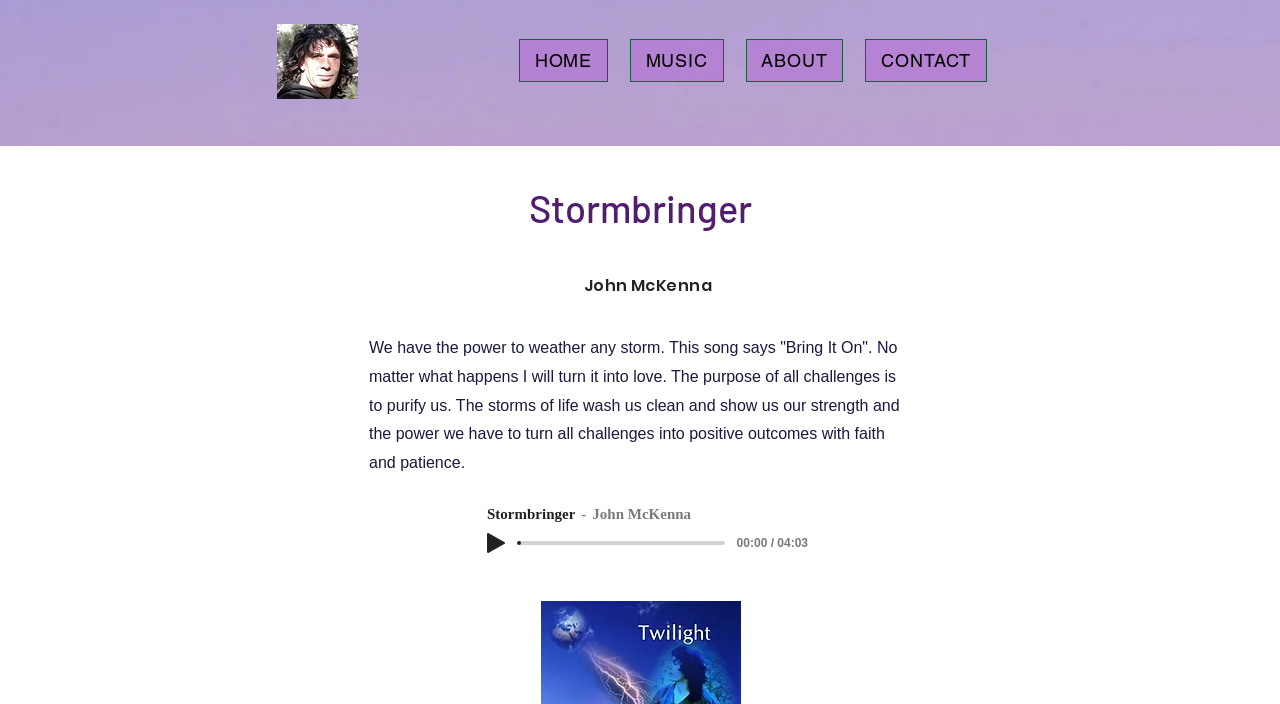What is the purpose of challenges?
Based on the screenshot, respond with a single word or phrase.

To purify us